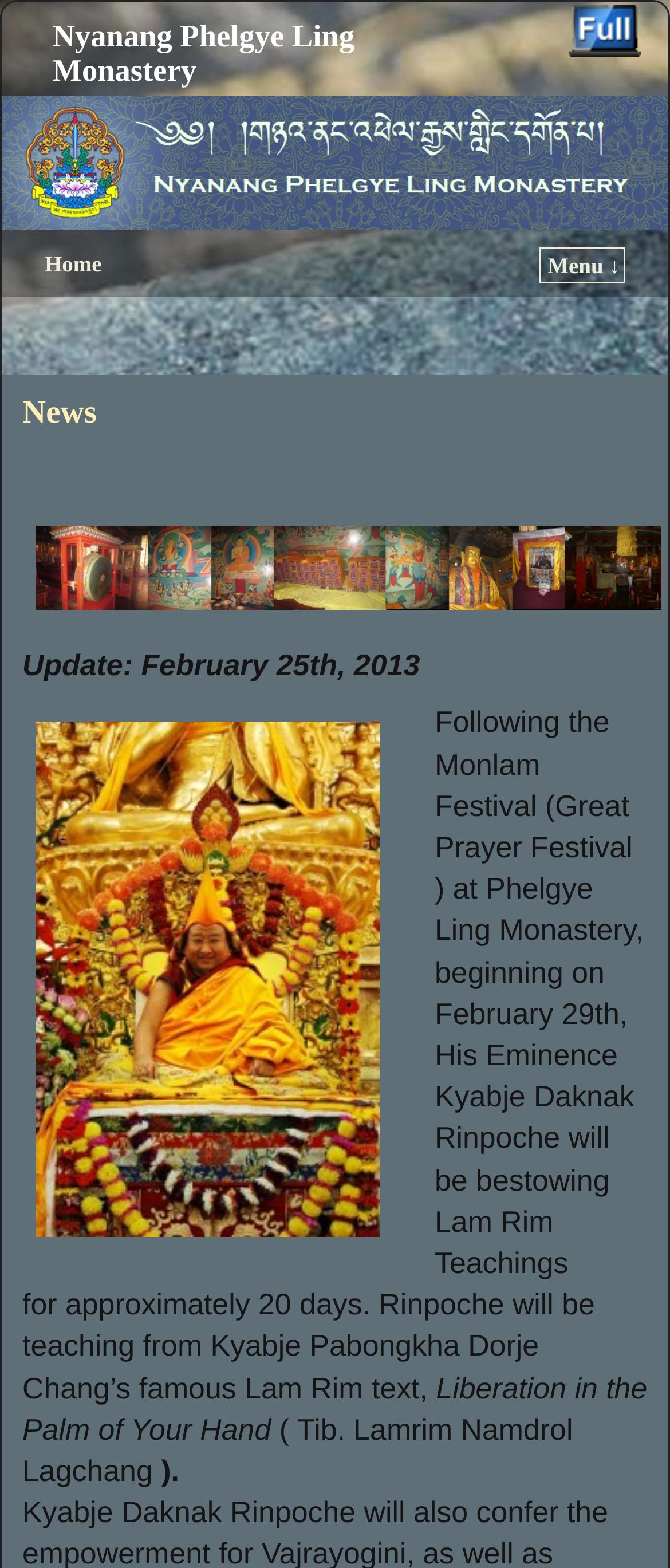Locate the UI element described by title="Switch to standard web view." and provide its bounding box coordinates. Use the format (top-left x, top-left y, bottom-right x, bottom-right y) with all values as floating point numbers between 0 and 1.

[0.848, 0.003, 0.956, 0.036]